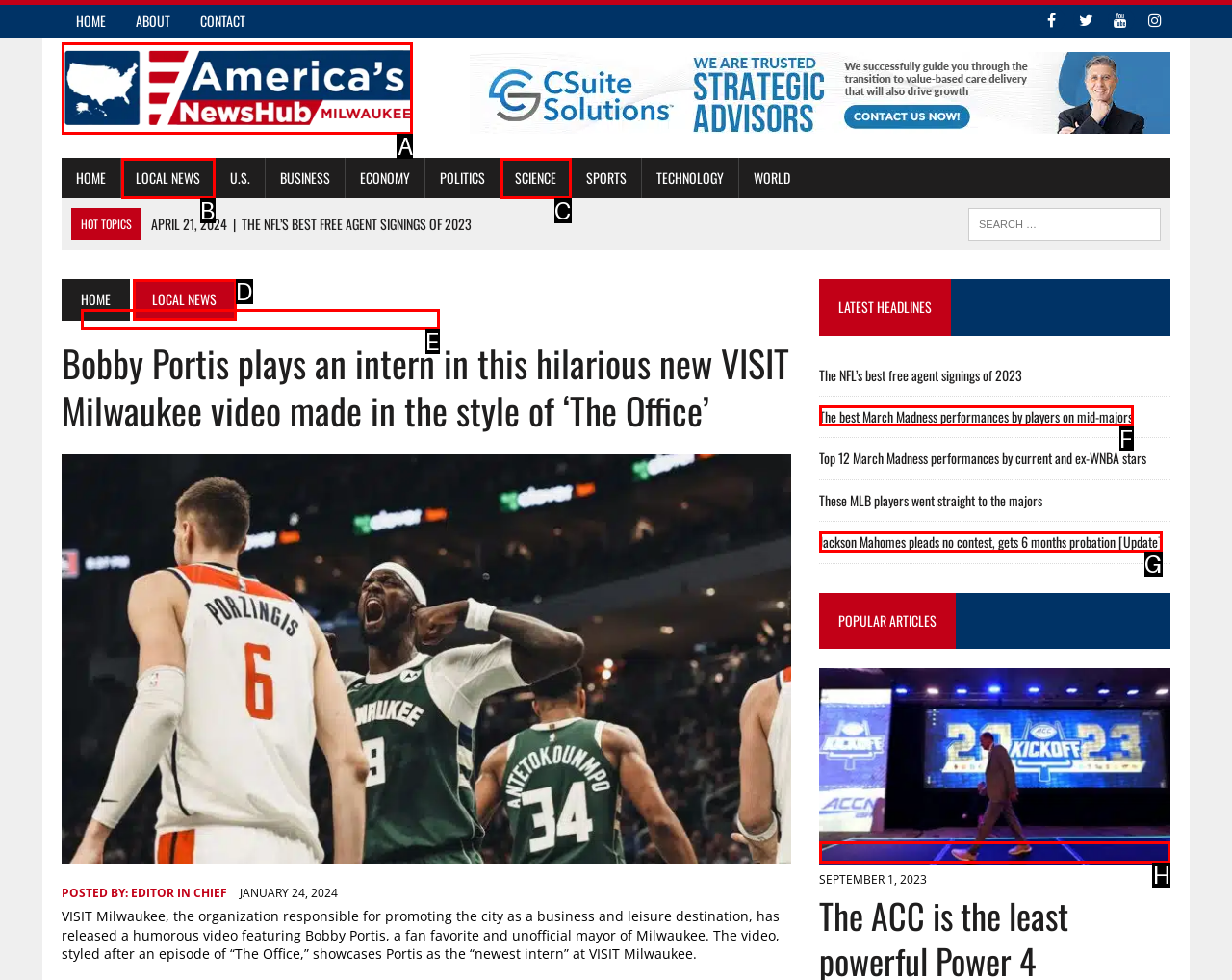Identify the UI element that corresponds to this description: title="Milwaukee NewsHub"
Respond with the letter of the correct option.

A